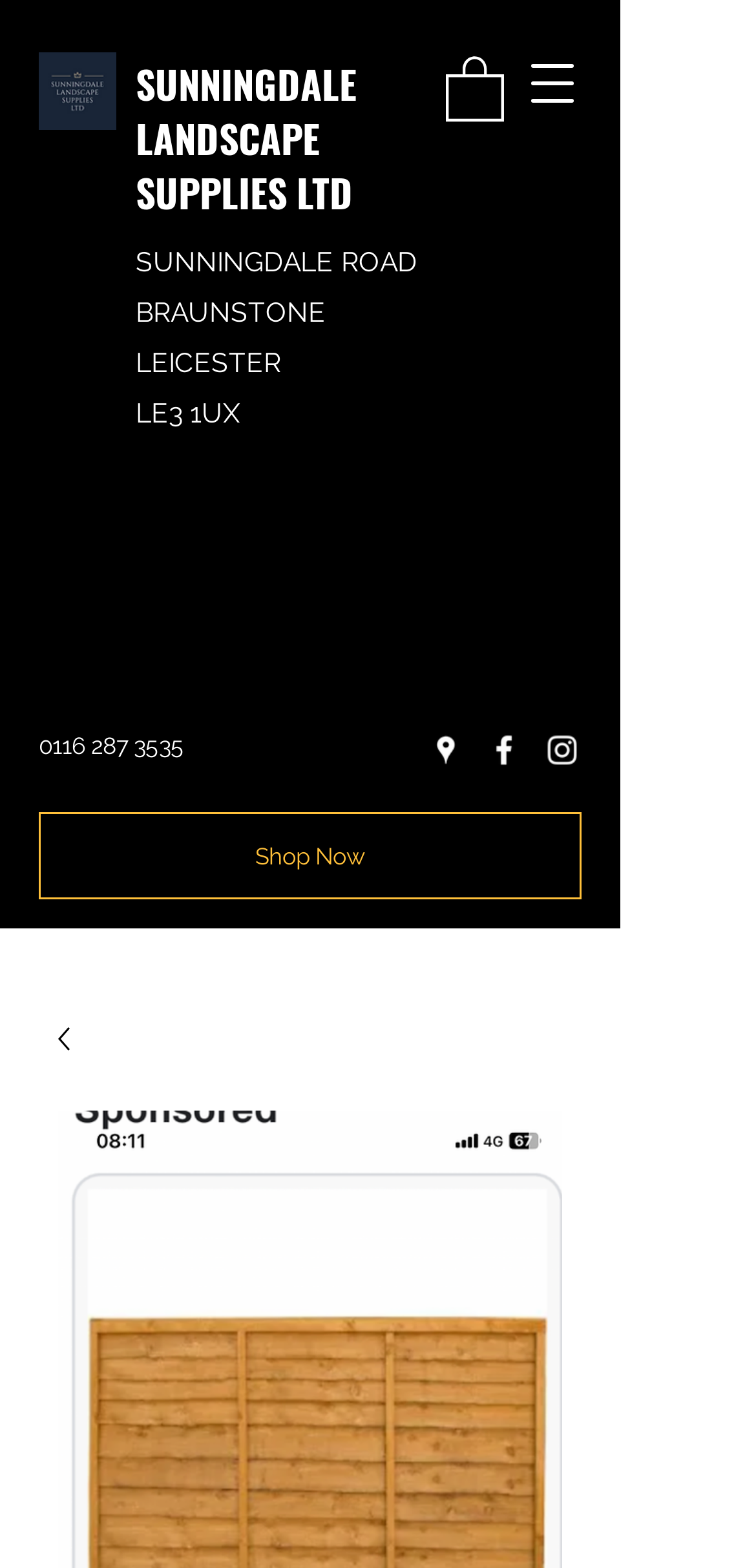Answer succinctly with a single word or phrase:
What is the phone number?

0116 287 3535